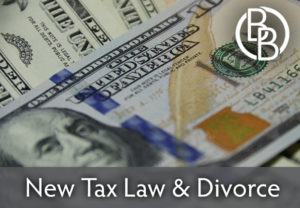Use a single word or phrase to answer the question: What is the main focus of the visual?

Financial implications of new tax laws on divorce